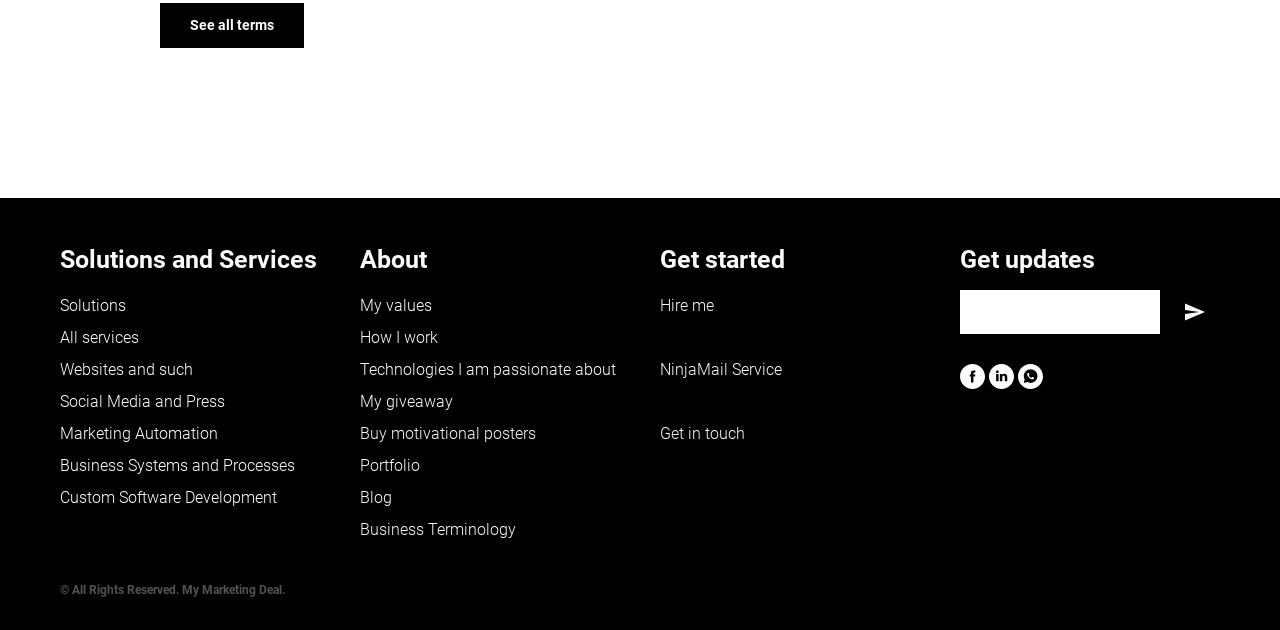What is the copyright statement at the bottom of the page?
Using the image as a reference, answer the question with a short word or phrase.

© All Rights Reserved. My Marketing Deal.